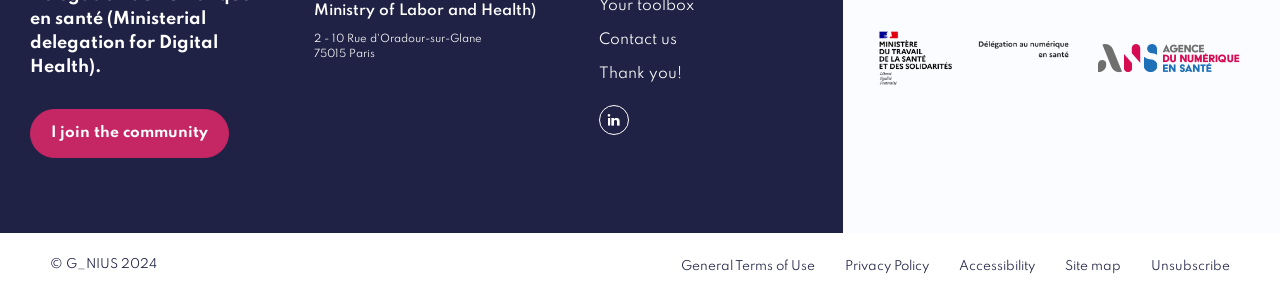Find the bounding box coordinates of the clickable region needed to perform the following instruction: "View the General Terms of Use". The coordinates should be provided as four float numbers between 0 and 1, i.e., [left, top, right, bottom].

[0.532, 0.874, 0.637, 0.918]